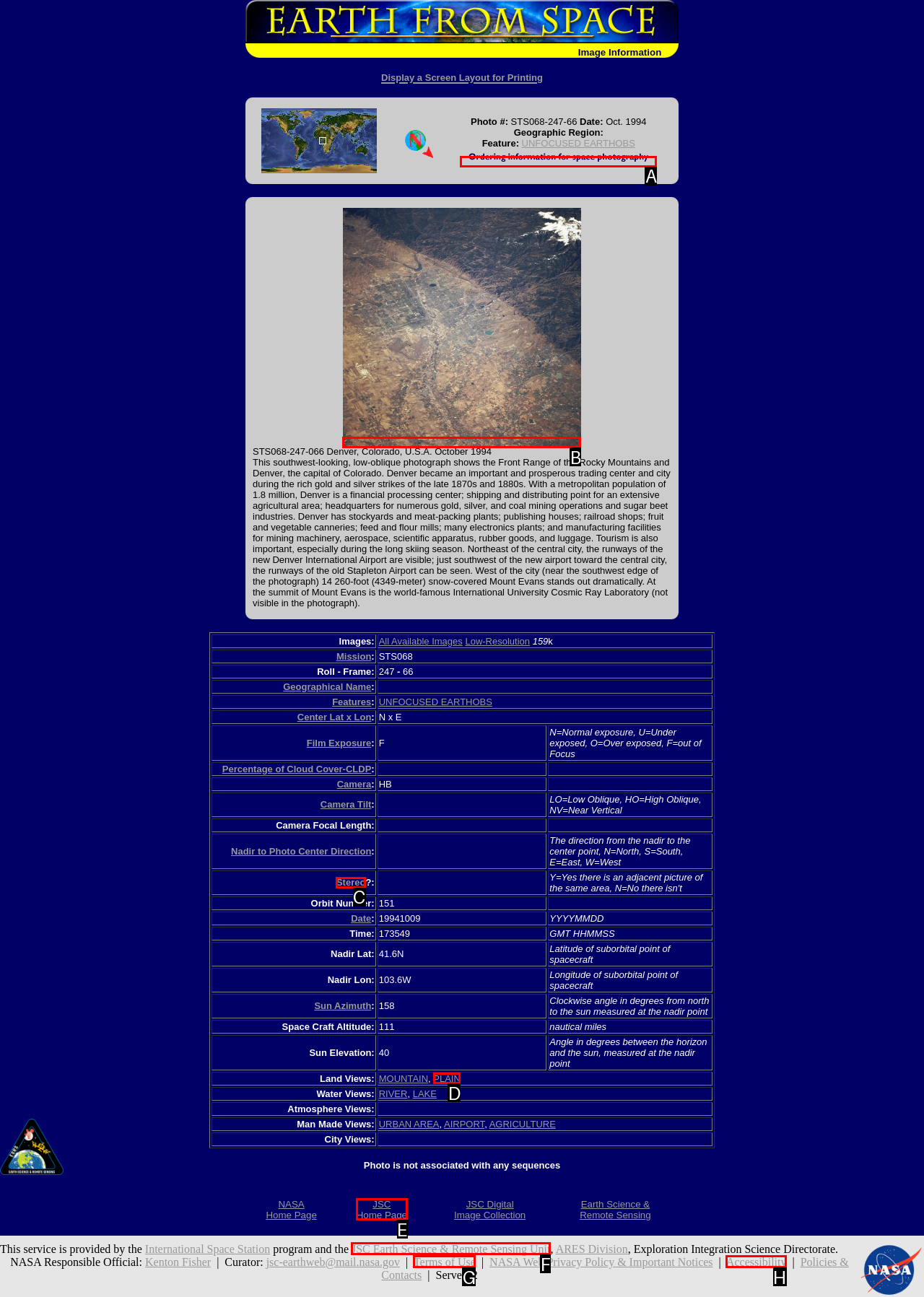Choose the option that matches the following description: Accessibility
Reply with the letter of the selected option directly.

H